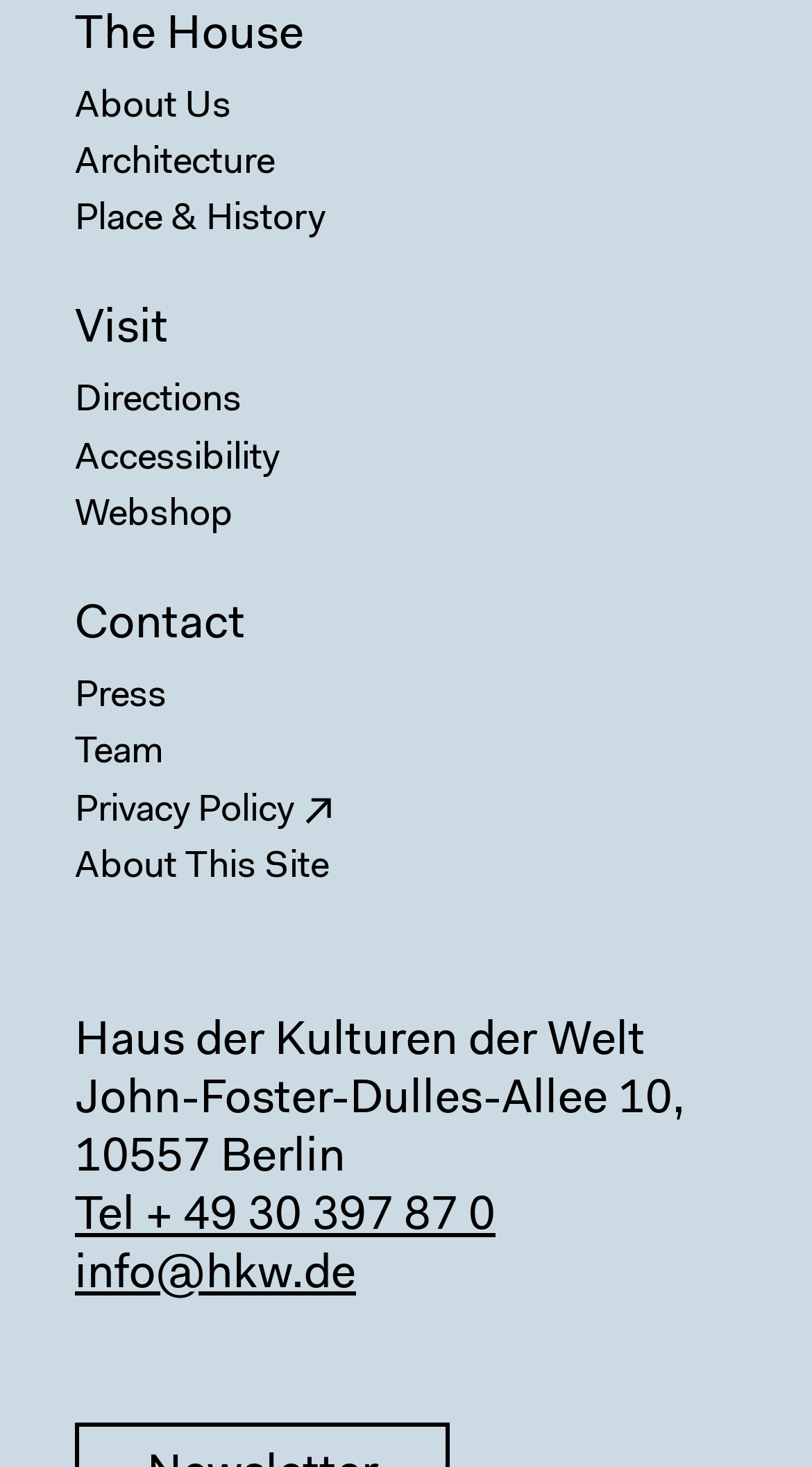What is the address of the institution?
Using the image, respond with a single word or phrase.

John-Foster-Dulles-Allee 10, 10557 Berlin